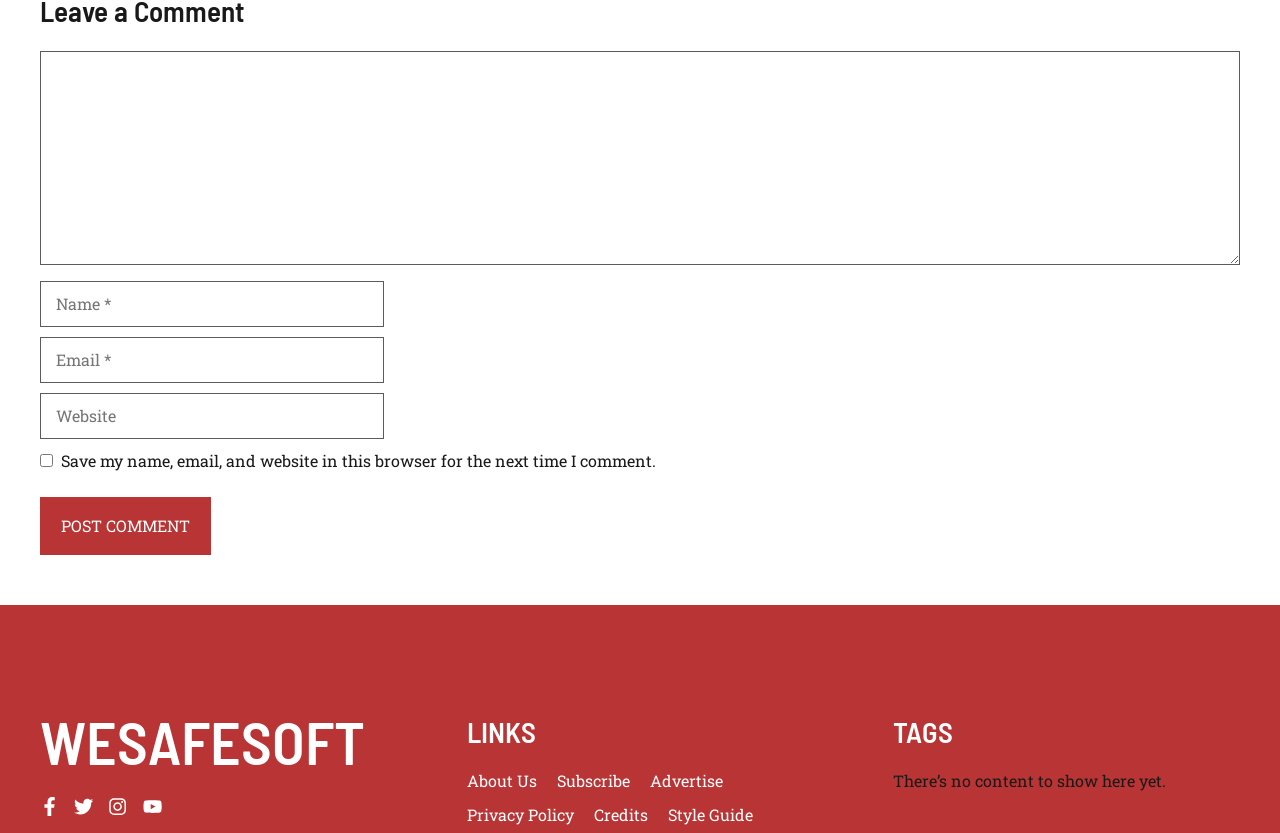Give a one-word or short phrase answer to this question: 
What is the text of the StaticText element below the 'TAGS' heading?

There’s no content to show here yet.